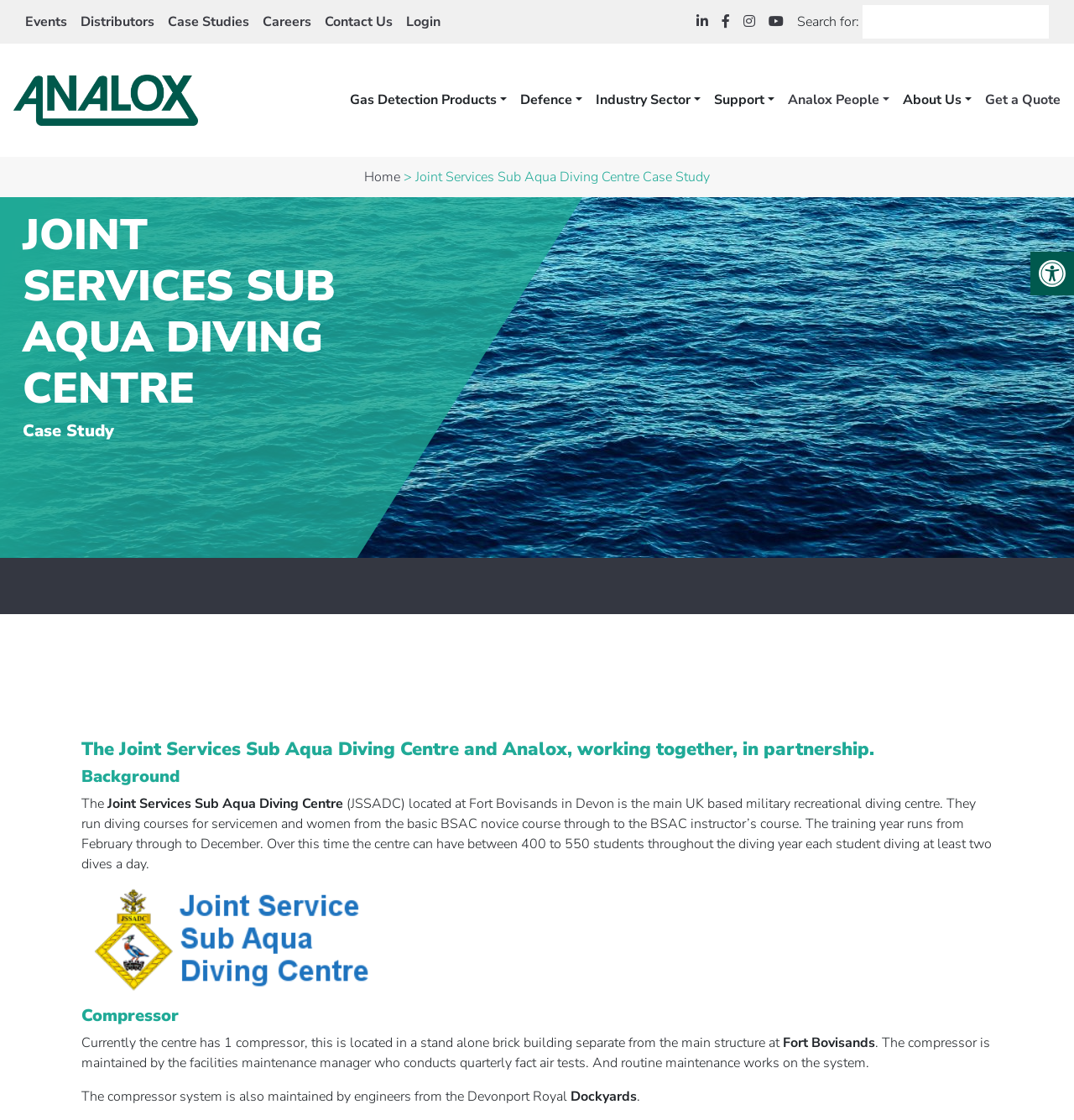Write an exhaustive caption that covers the webpage's main aspects.

The webpage is about a case study of the Joint Services Sub Aqua Diving Centre and Analox, highlighting their partnership in solving gas sensing needs. 

At the top right corner, there is a button to open the toolbar accessibility tools, accompanied by an image of accessibility tools. 

The top navigation bar contains several links, including "Events", "Distributors", "Case Studies", "Careers", "Contact Us", and "Login", which are evenly spaced and aligned horizontally. 

On the left side, there is an Analox logo, which is an image link. Below the logo, there are several links to different sections, including "Gas Detection Products", "Defence", "Industry Sector", "Support", "Analox People", "About Us", and "Get a Quote", which are stacked vertically.

The main content area is divided into sections, each with a heading. The first section has a heading "JOINT SERVICES SUB AQUA DIVING CENTRE" and "Case Study", followed by a paragraph of text describing the Joint Services Sub Aqua Diving Centre and its activities. 

Below this section, there is a heading "The Joint Services Sub Aqua Diving Centre and Analox, working together, in partnership", which is the same as the meta description. 

The next section has a heading "Background", followed by a paragraph of text describing the centre's location, courses, and training activities. This section also includes an image of JSSADC.

The following sections have headings "Compressor" and describe the centre's compressor system, its maintenance, and the role of the facilities maintenance manager and engineers from the Devonport Royal Dockyards.